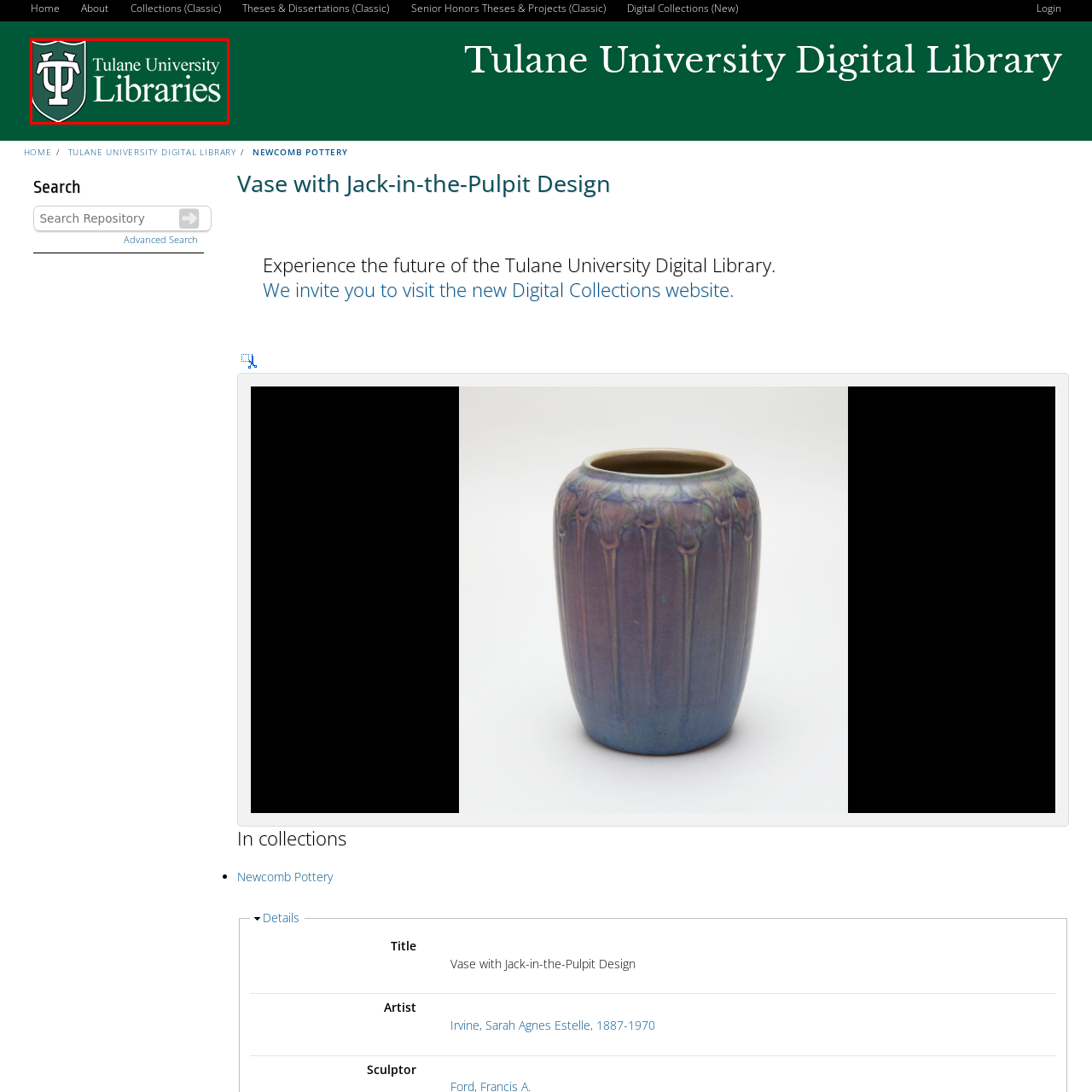Look at the image enclosed by the red boundary and give a detailed answer to the following question, grounding your response in the image's content: 
What is written underneath the shield?

The caption states that the logo prominently displays the initials 'TU' within a shield, accompanied by the word 'Libraries' underneath, which indicates the name of the university's library system.